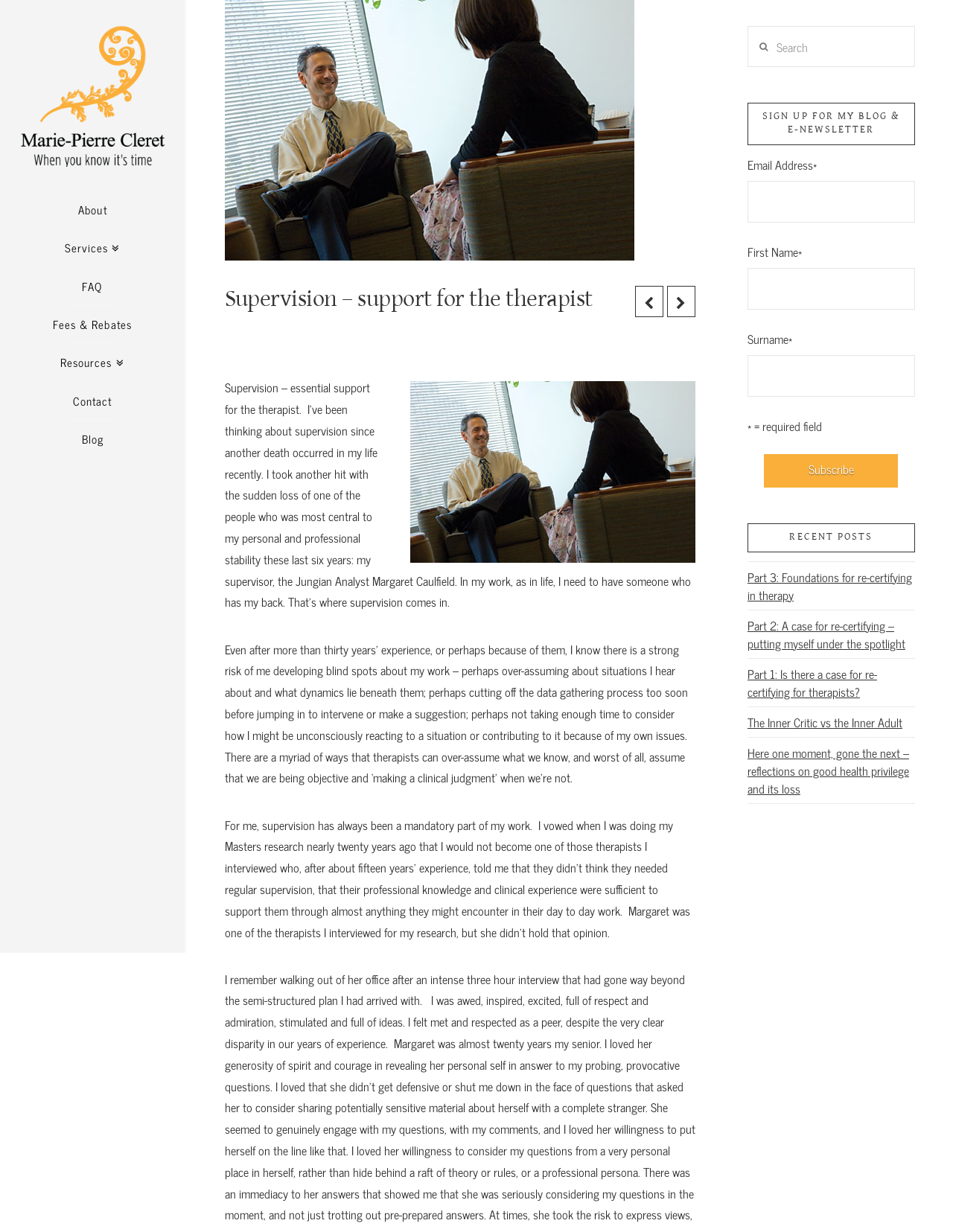Based on the element description "Economic Permanent Resident Applications​", predict the bounding box coordinates of the UI element.

None